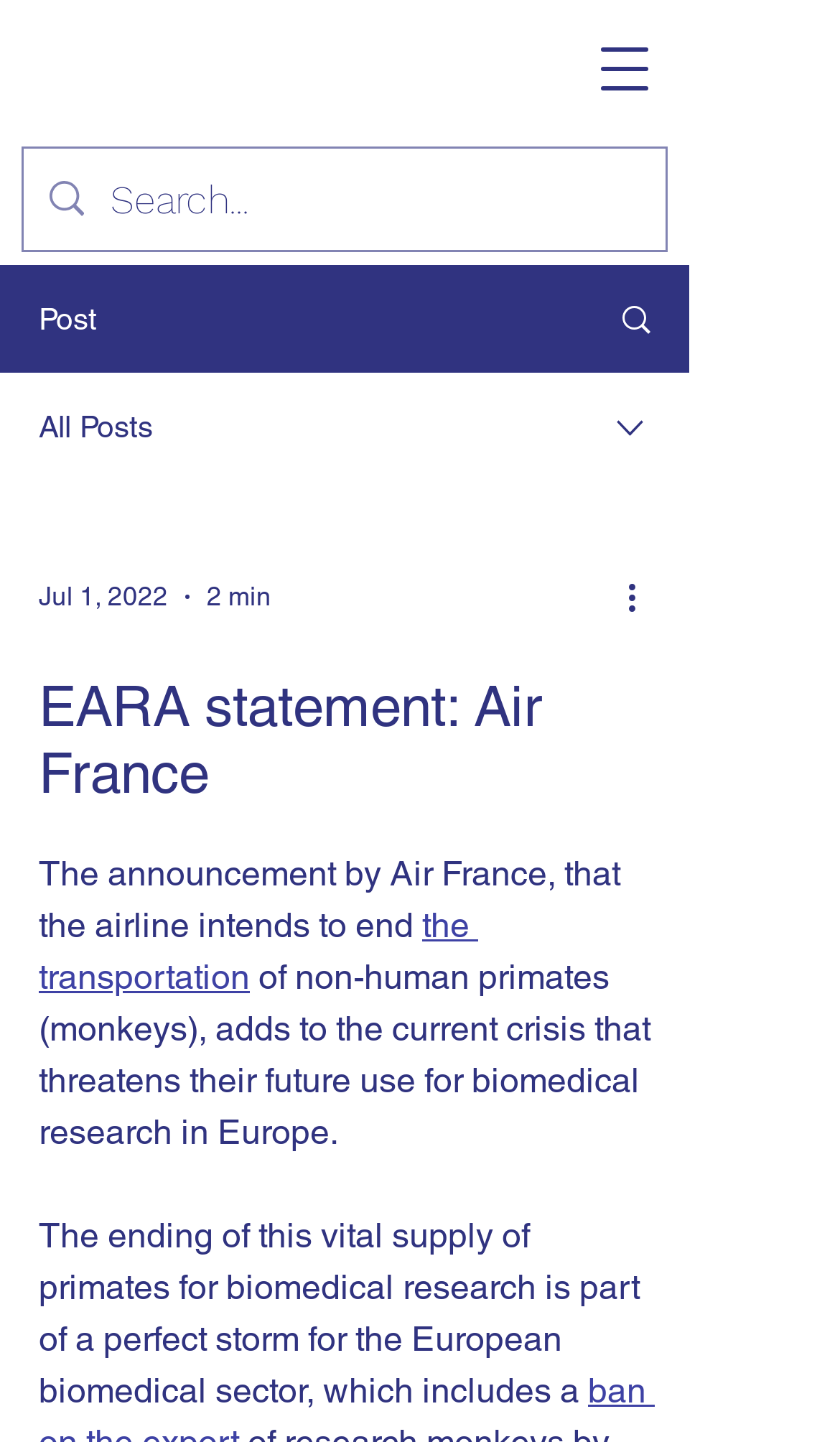Create a detailed narrative describing the layout and content of the webpage.

The webpage appears to be an article or statement from EARA (European Animal Research Association) regarding Air France's decision to stop transporting non-human primates for biomedical research. 

At the top left of the page, there is an EARA logo, which is an image. Next to it, there is a button to open the navigation menu. 

Below the logo, there is a search bar with a magnifying glass icon and a placeholder text "Search...". 

On the top right, there is a link with an image, possibly a social media icon. 

The main content of the page starts with a heading "EARA statement: Air France" followed by a paragraph of text that summarizes the announcement by Air France and its implications on the biomedical research sector in Europe. The text is divided into several sections, with links and images scattered throughout. 

There is a combobox on the top right that allows users to select a date, with options including "Jul 1, 2022" and "2 min". 

Below the combobox, there is a button "More actions" with an image of three horizontal lines.